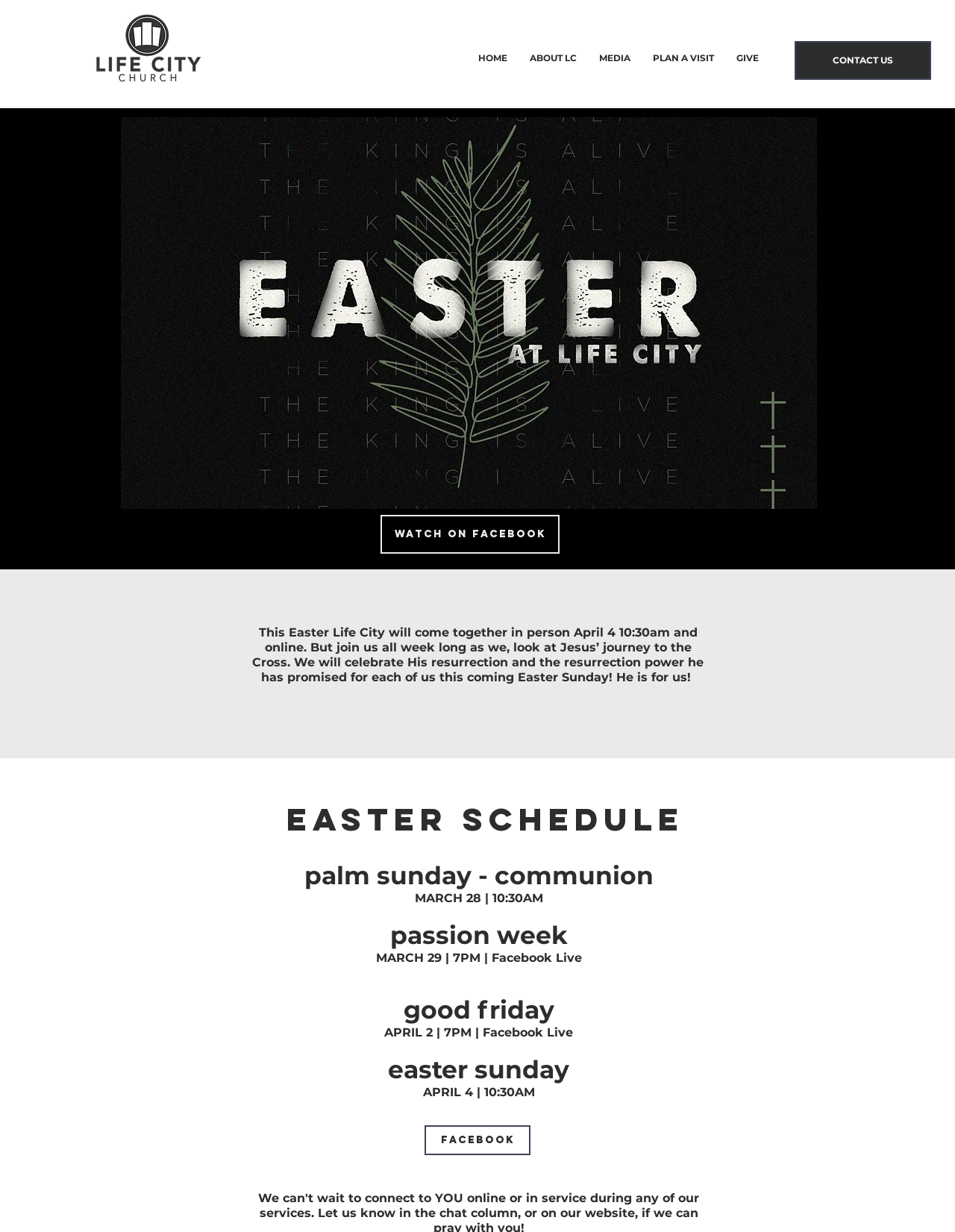What is the name of the church?
Answer with a single word or short phrase according to what you see in the image.

Life City Church